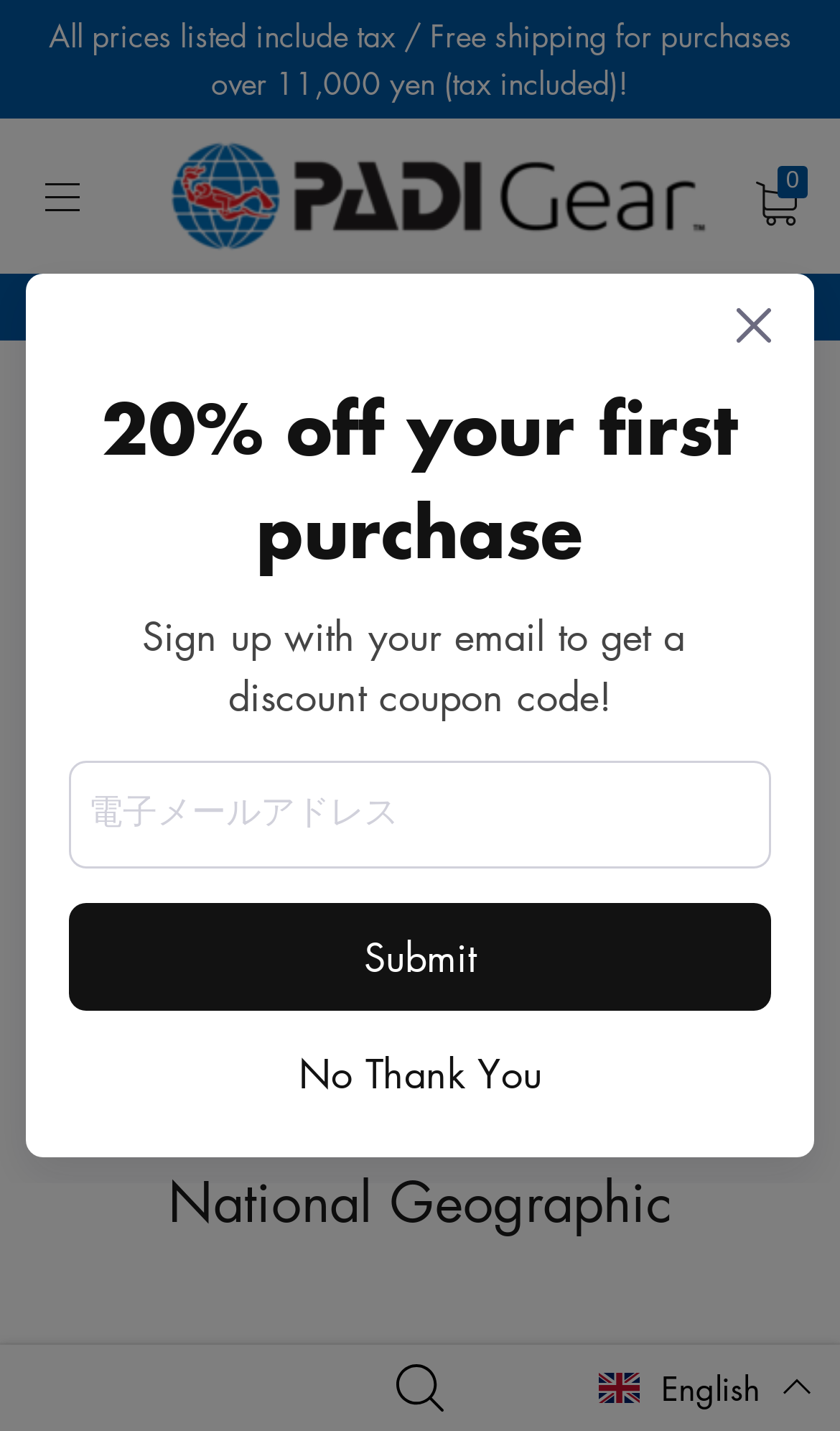What is the language of the webpage?
Give a comprehensive and detailed explanation for the question.

I determined the language of the webpage by looking at the StaticText element with the text 'English' located at the bottom right corner of the page, which indicates the language of the webpage.